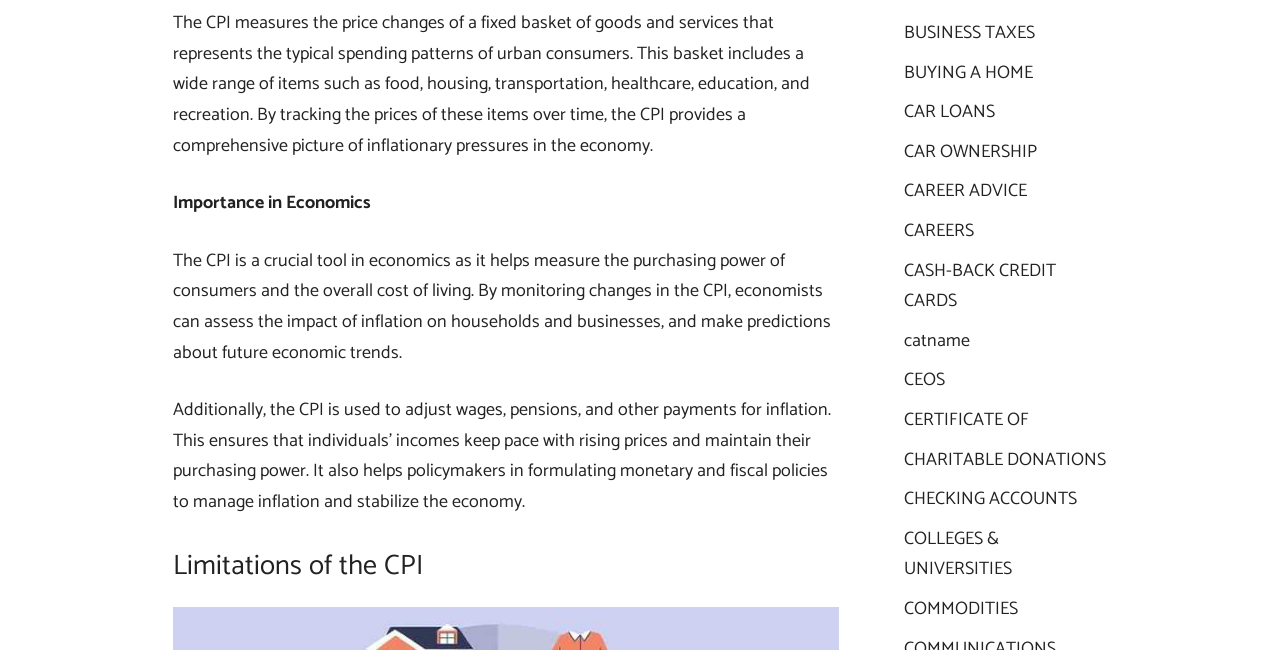Pinpoint the bounding box coordinates of the element you need to click to execute the following instruction: "Follow the link to 'pensions'". The bounding box should be represented by four float numbers between 0 and 1, in the format [left, top, right, bottom].

[0.398, 0.608, 0.451, 0.654]